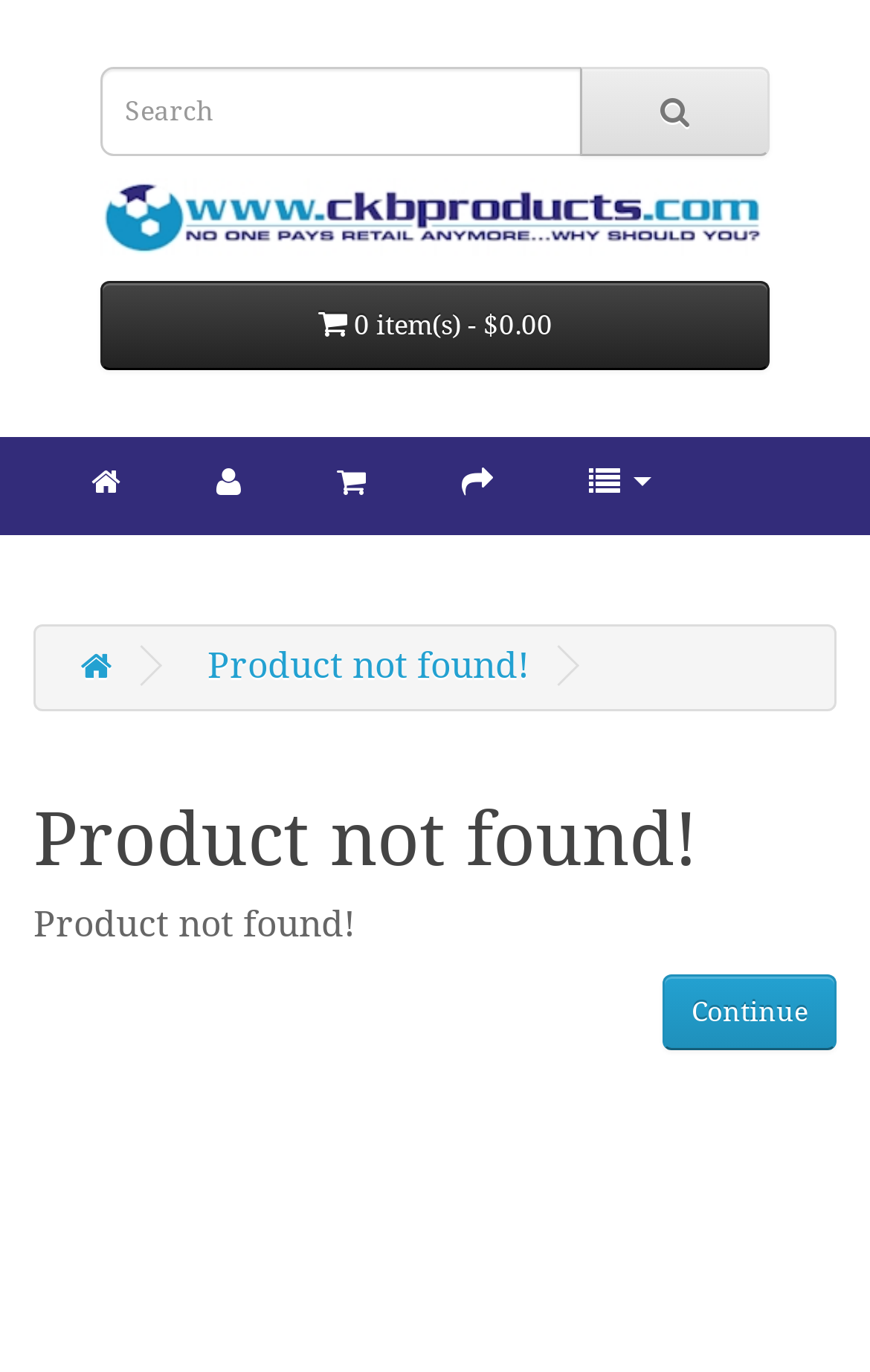Find the bounding box coordinates of the element to click in order to complete this instruction: "View shopping cart". The bounding box coordinates must be four float numbers between 0 and 1, denoted as [left, top, right, bottom].

[0.115, 0.204, 0.885, 0.269]